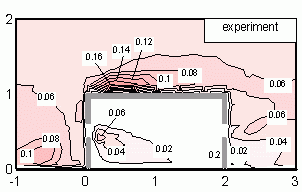Describe thoroughly the contents of the image.

The image titled "k contours" illustrates the distribution of turbulent kinetic energy as measured in an experimental setting. Contours are plotted over a defined area, showing various levels of kinetic energy represented by numerical values (0.02 to 0.16), which are labeled throughout the diagram. The contours are color-coded, with lighter shades indicating lower energy values and darker shades, particularly near the center, signifying higher energy areas. The box-like structure in the middle of the graph is likely a representation of a building or obstacle that affects airflow patterns. This visualization allows for a detailed comparison of kinetic energy profiles, which is pivotal for understanding airflow dynamics in wind tunnel tests.